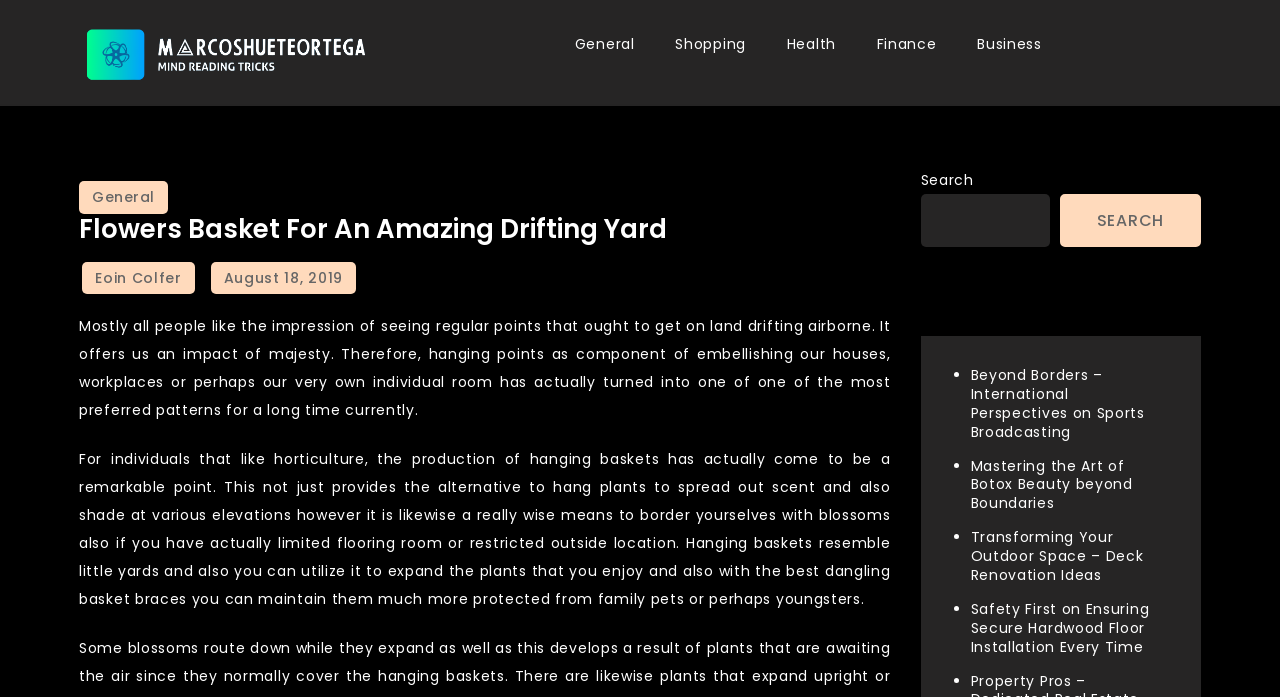Please specify the bounding box coordinates of the clickable region to carry out the following instruction: "Check the 'Recent Posts'". The coordinates should be four float numbers between 0 and 1, in the format [left, top, right, bottom].

[0.719, 0.412, 0.938, 0.453]